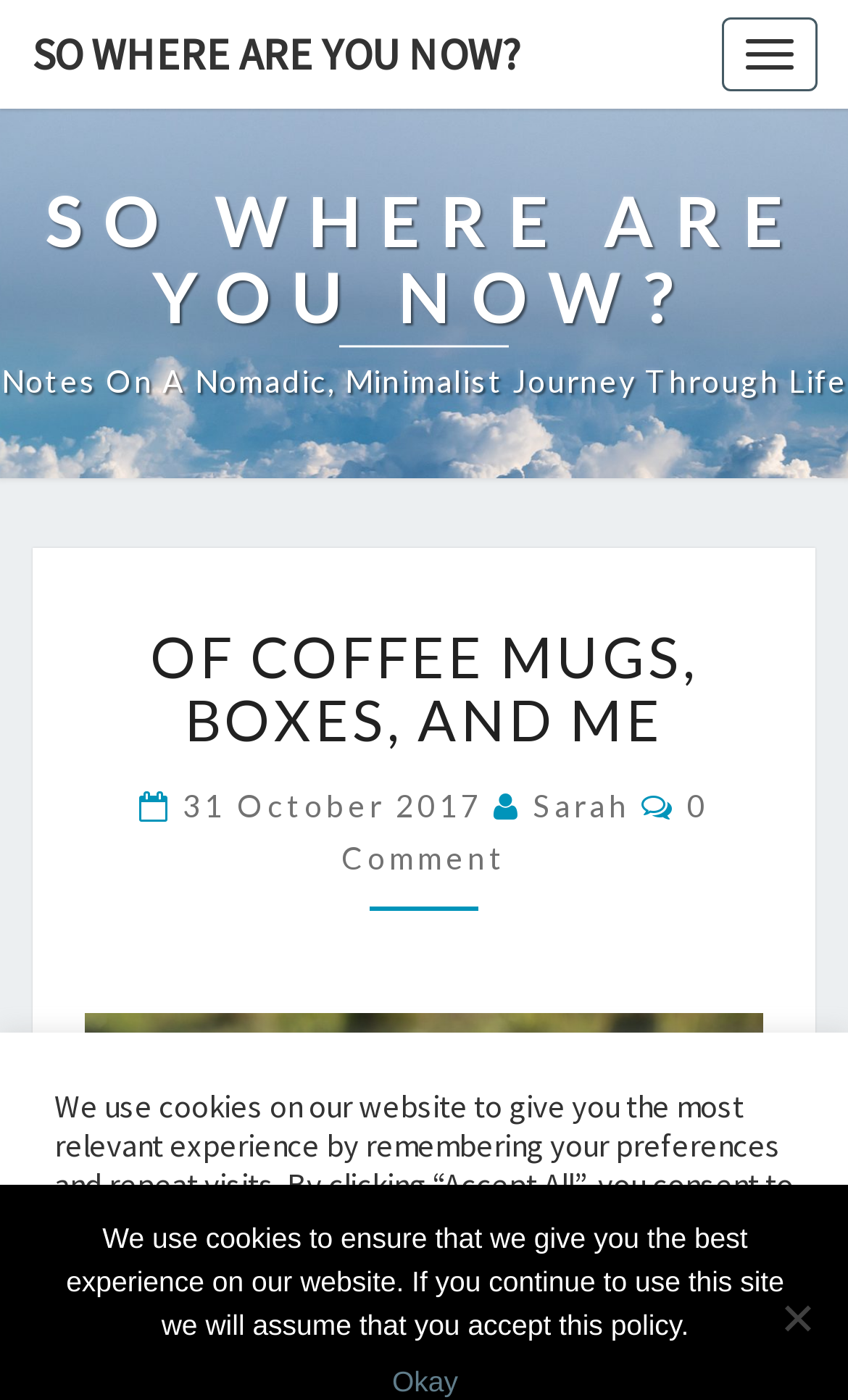Can you determine the bounding box coordinates of the area that needs to be clicked to fulfill the following instruction: "Read SO WHERE ARE YOU NOW?"?

[0.0, 0.0, 0.654, 0.078]